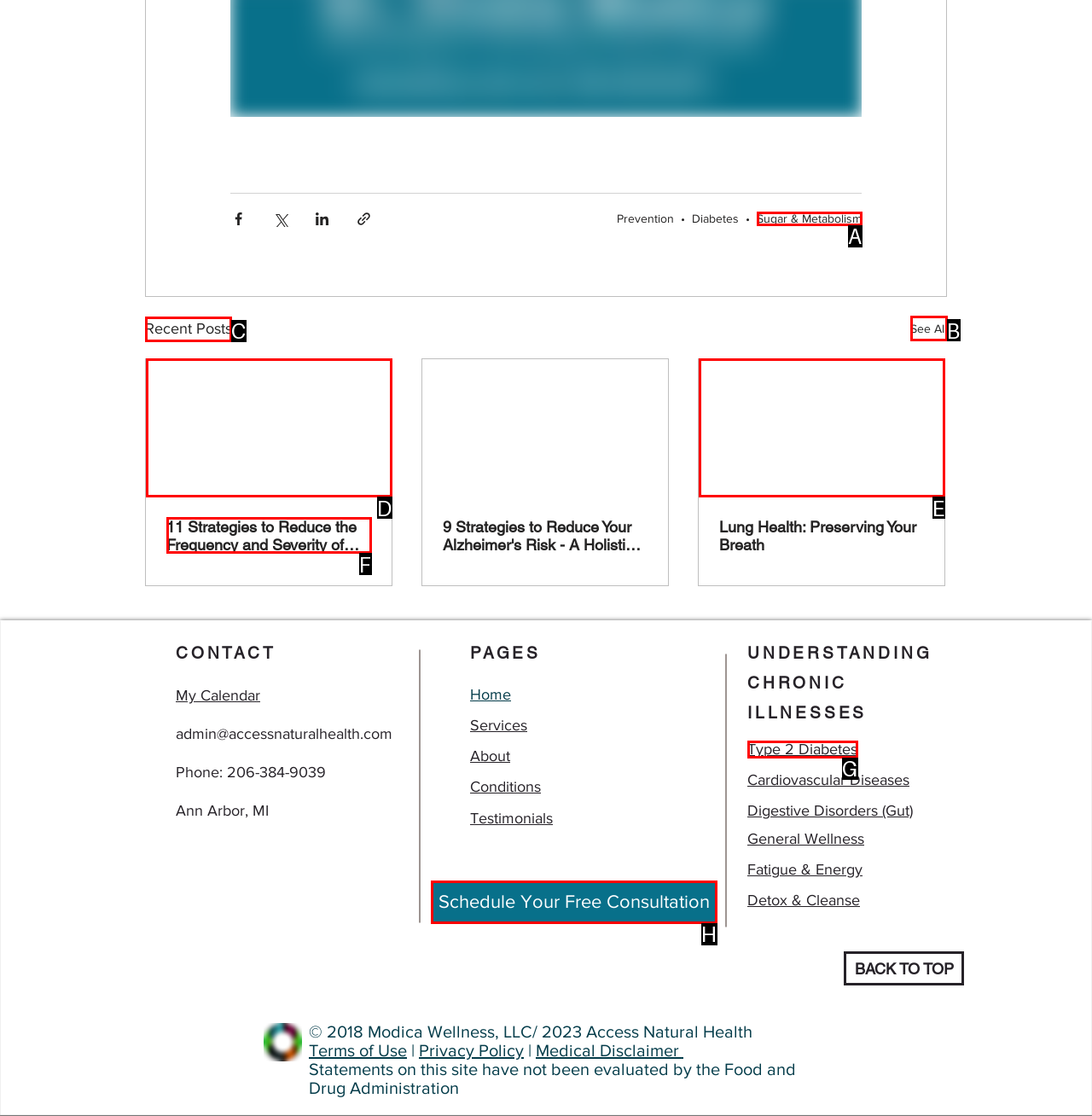What option should I click on to execute the task: Read the latest news about RGVN Organizes “OUR CHILDREN OUR FUTURE” Session on Child Rights and Protection in Northeast India? Give the letter from the available choices.

None